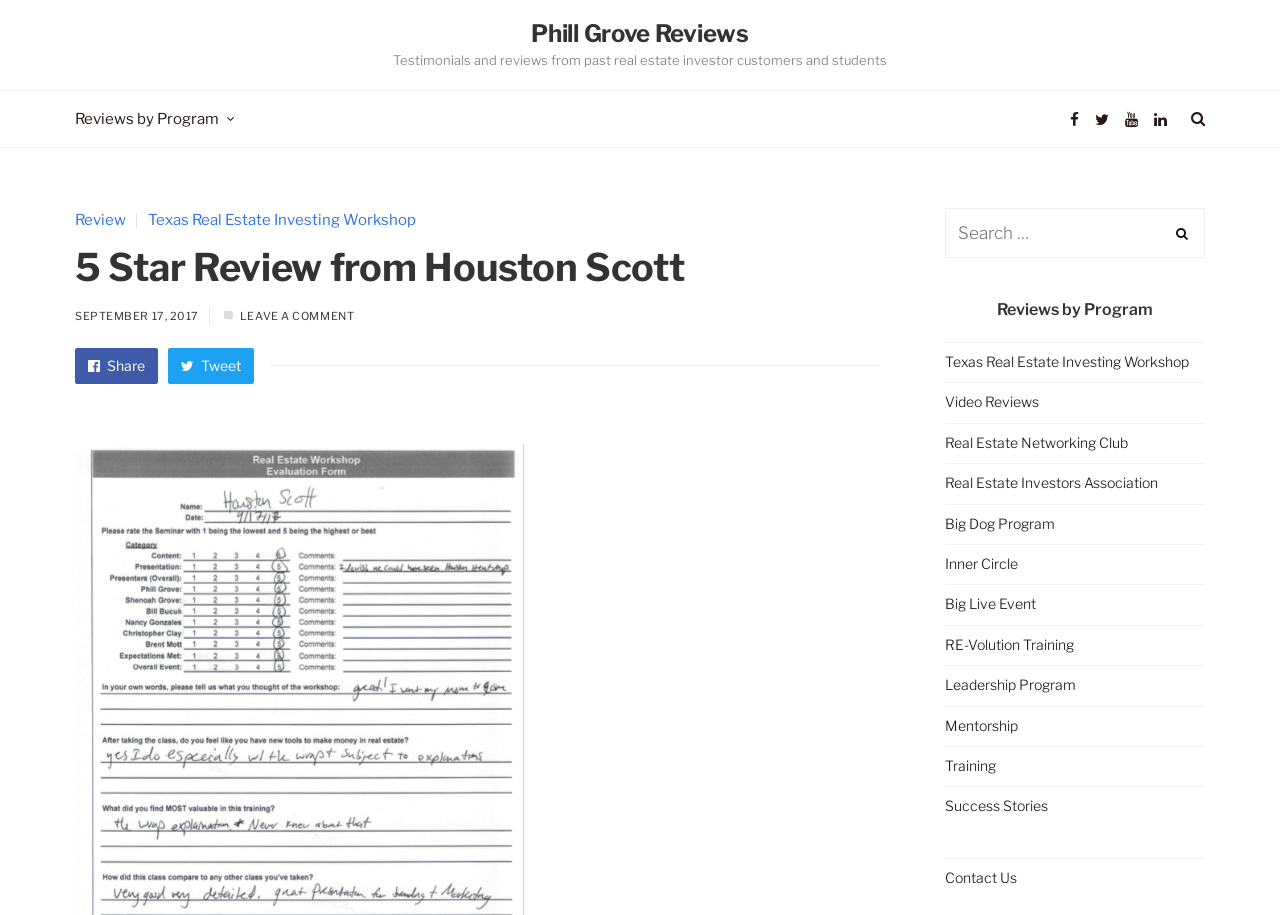Pinpoint the bounding box coordinates of the element to be clicked to execute the instruction: "Search for something".

[0.738, 0.227, 0.941, 0.282]